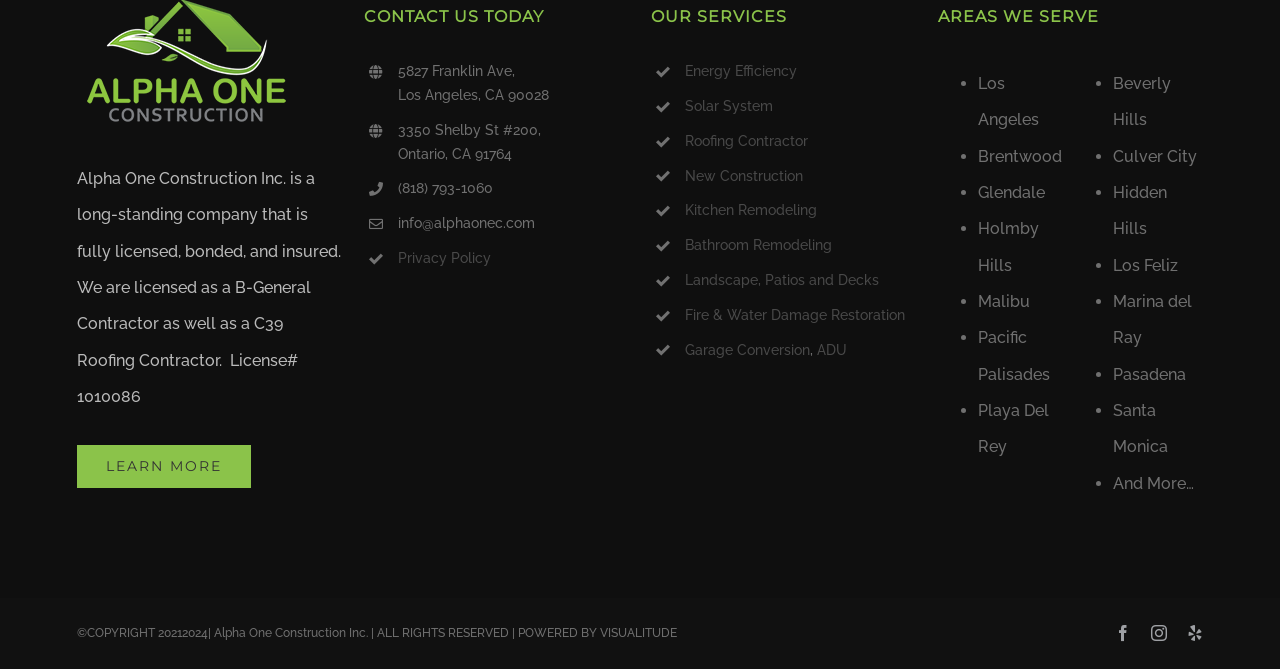Find the bounding box coordinates of the clickable area required to complete the following action: "Visit info@alphaonec.com".

[0.311, 0.322, 0.418, 0.345]